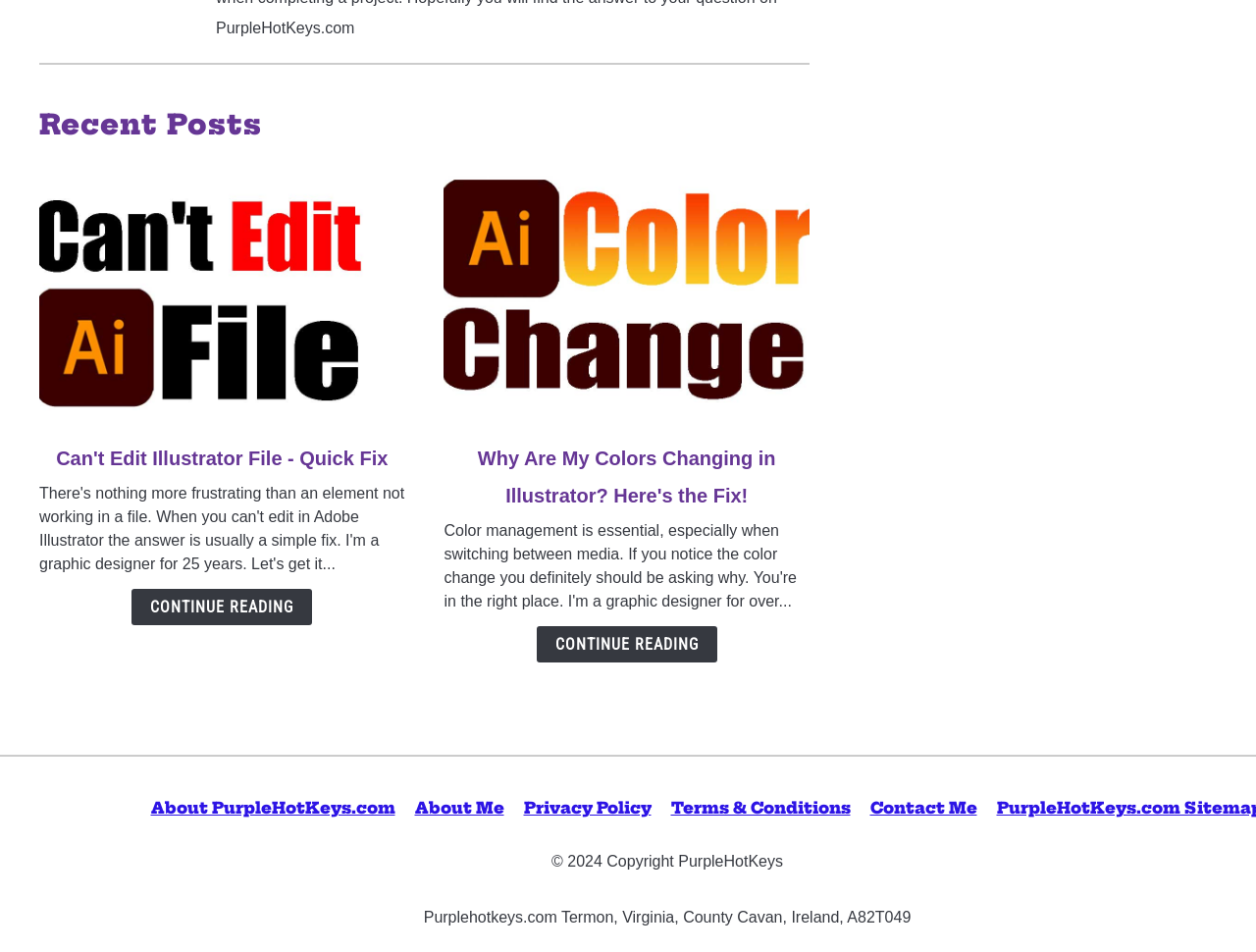Using the information from the screenshot, answer the following question thoroughly:
What is the copyright year of the website?

I found the StaticText element [44] with the text '© 2024 Copyright PurpleHotKeys', which indicates that the copyright year of the website is 2024.